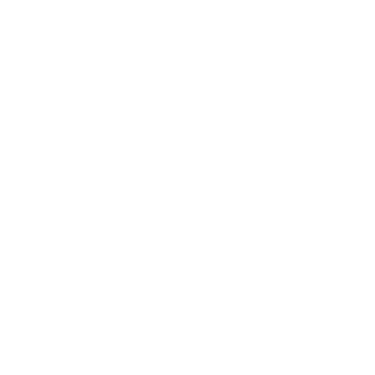Carefully observe the image and respond to the question with a detailed answer:
What mediums can the valve handle?

The valve's construction is tailored to handle various mediums, including natural gas, oil, and water, making it suitable for diverse industrial environments, as mentioned in the caption.